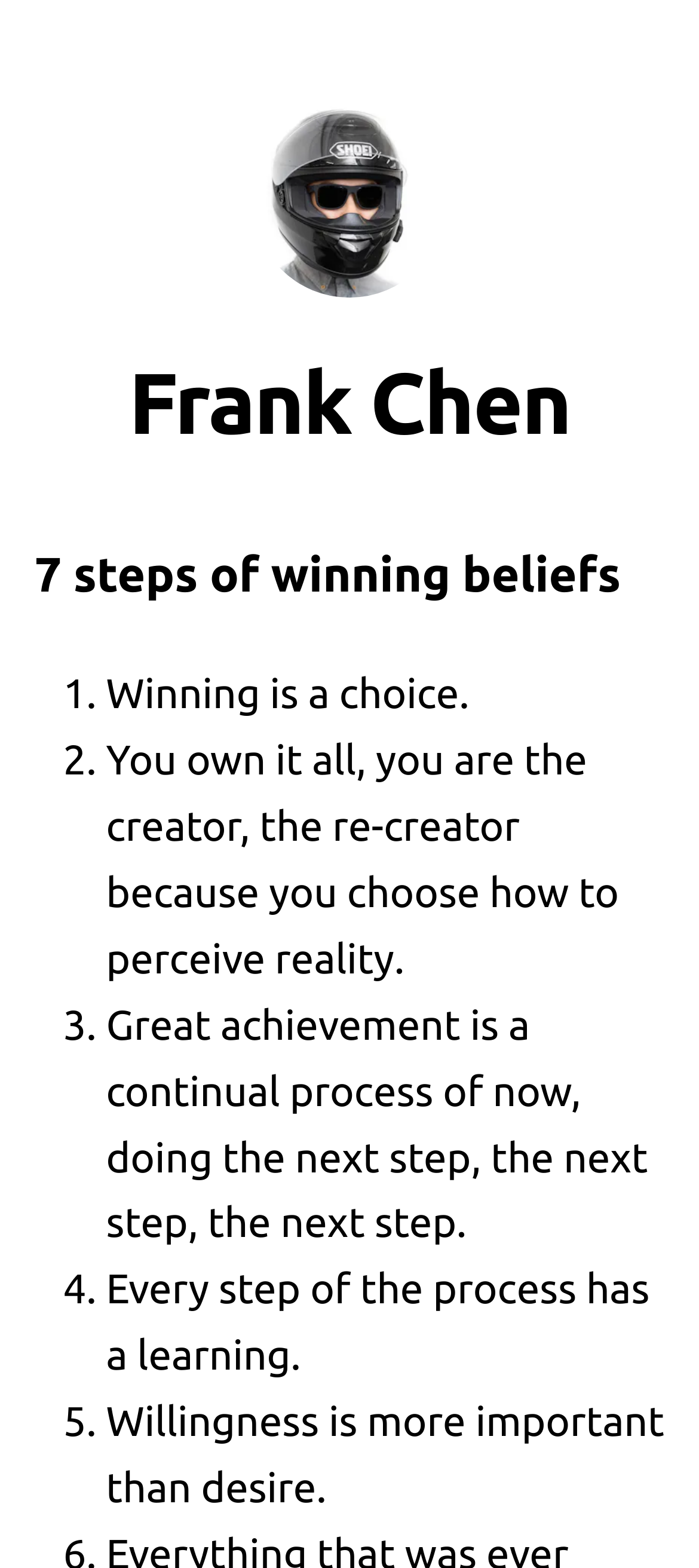Elaborate on the different components and information displayed on the webpage.

The webpage appears to be a personal blog or notes page belonging to Frank Chen. At the top-left corner, there is a link with the text "Frank Chen" accompanied by an image of the same name. Below this, there is a heading element with the same text "Frank Chen". 

Underneath the heading, there is a subheading that reads "7 steps of winning beliefs". This subheading is followed by a list of 5 items, each marked with a numbered list marker (1. to 5.). The list items contain quotes or phrases related to winning beliefs, such as "Winning is a choice", "You own it all, you are the creator, the re-creator because you choose how to perceive reality", and so on. These quotes are positioned to the right of their corresponding list markers.